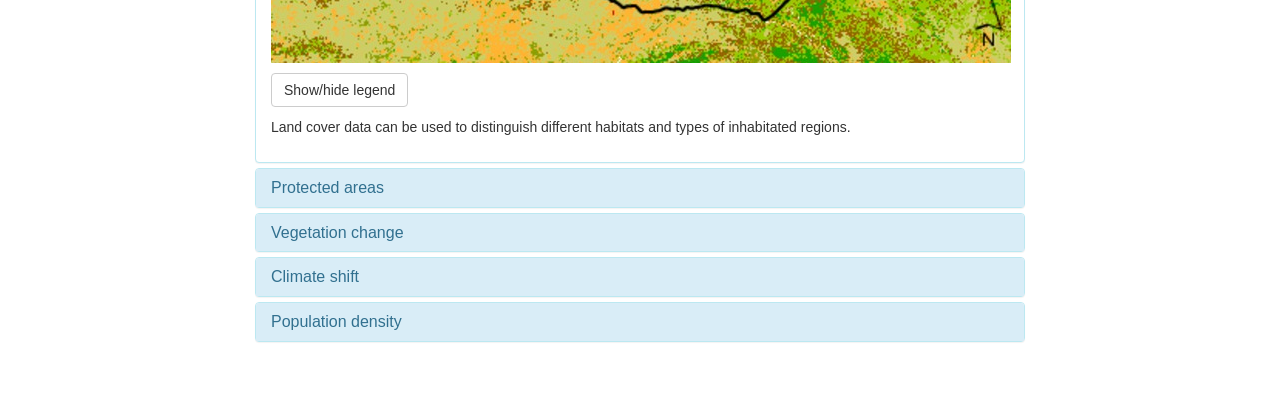What is the relationship between the links and their corresponding headings?
Provide a short answer using one word or a brief phrase based on the image.

They are related